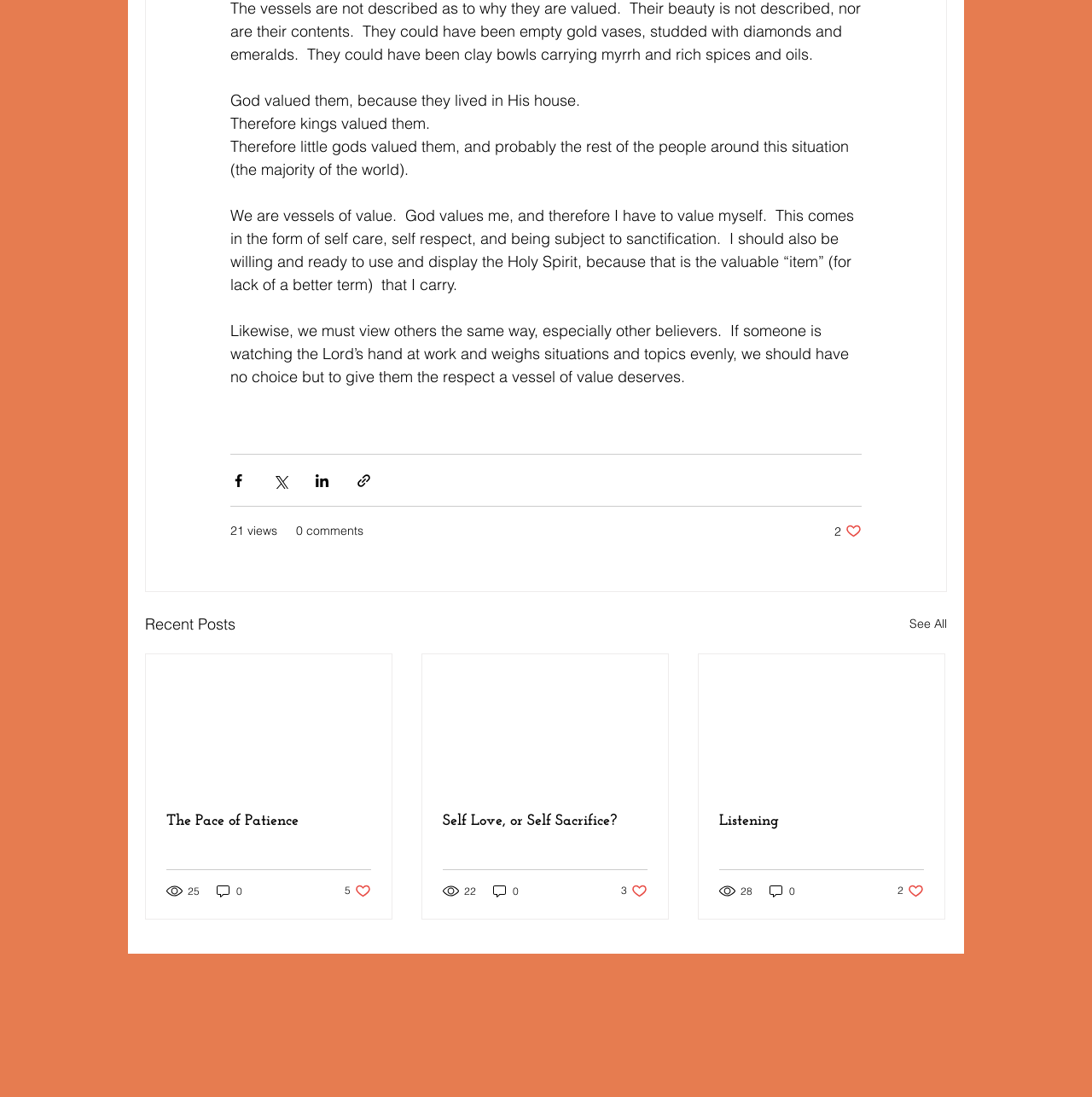Predict the bounding box coordinates for the UI element described as: "22". The coordinates should be four float numbers between 0 and 1, presented as [left, top, right, bottom].

[0.405, 0.805, 0.438, 0.819]